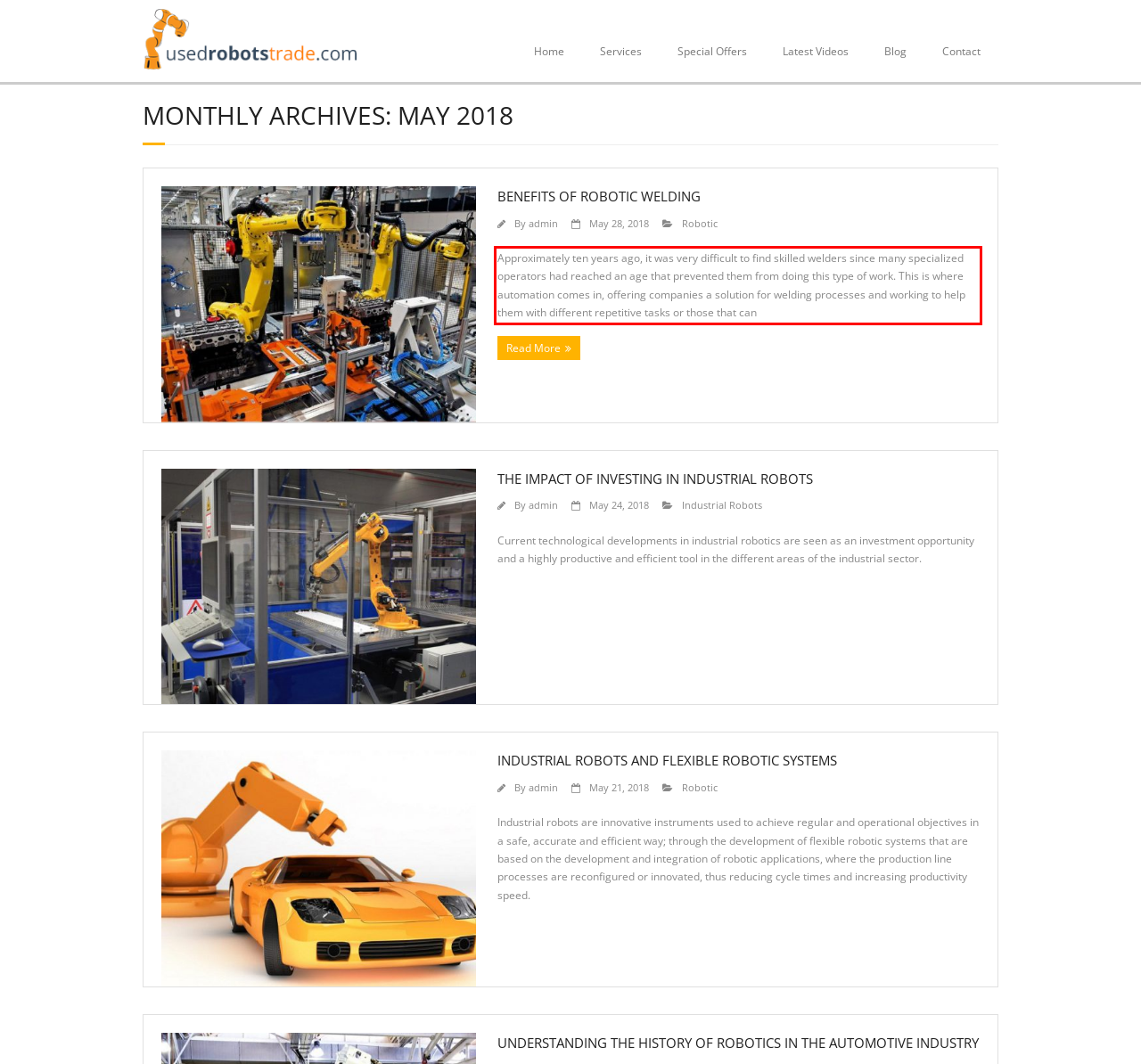Please use OCR to extract the text content from the red bounding box in the provided webpage screenshot.

Approximately ten years ago, it was very difficult to find skilled welders since many specialized operators had reached an age that prevented them from doing this type of work. This is where automation comes in, offering companies a solution for welding processes and working to help them with different repetitive tasks or those that can